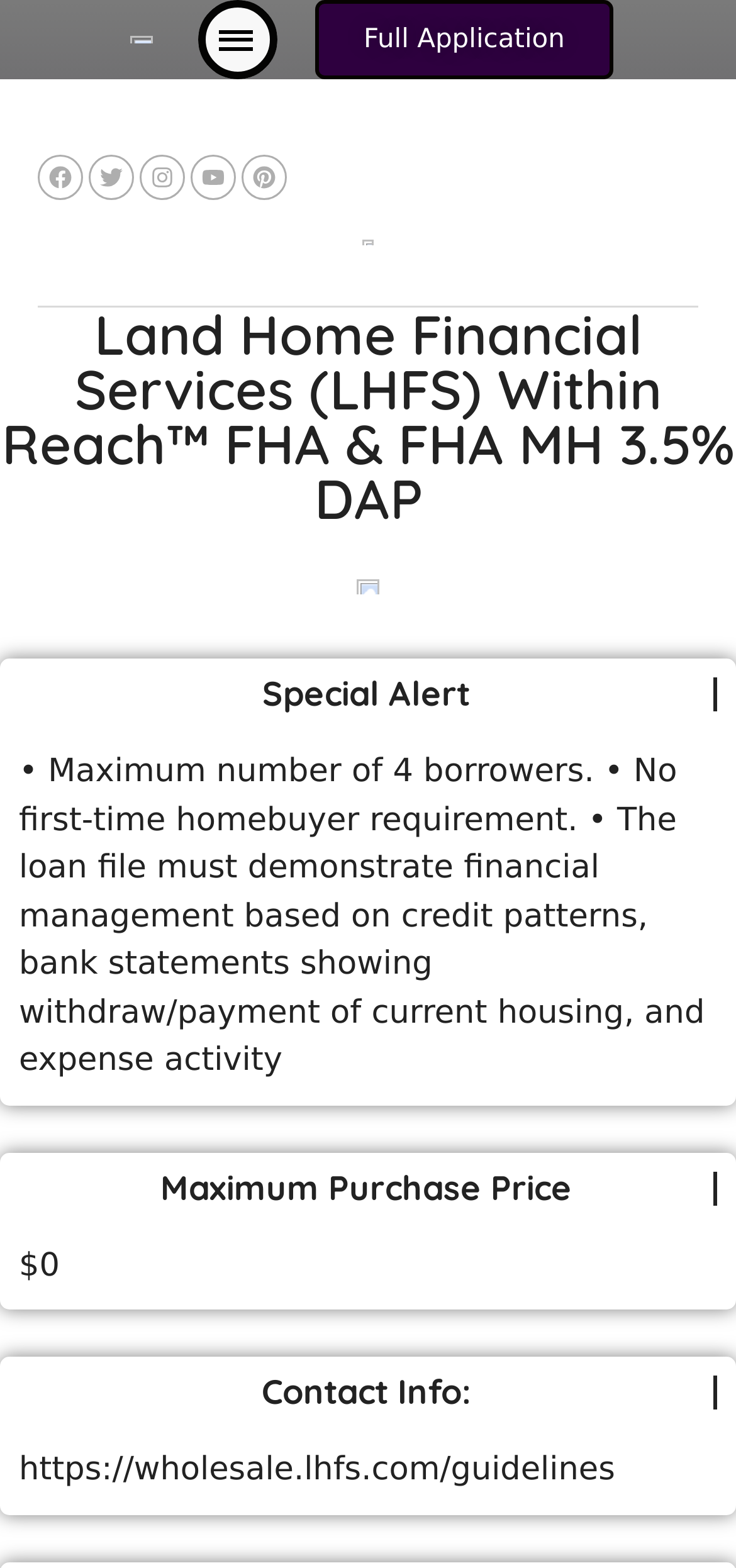Please provide a brief answer to the following inquiry using a single word or phrase:
What is the name of the financial service?

Land Home Financial Services